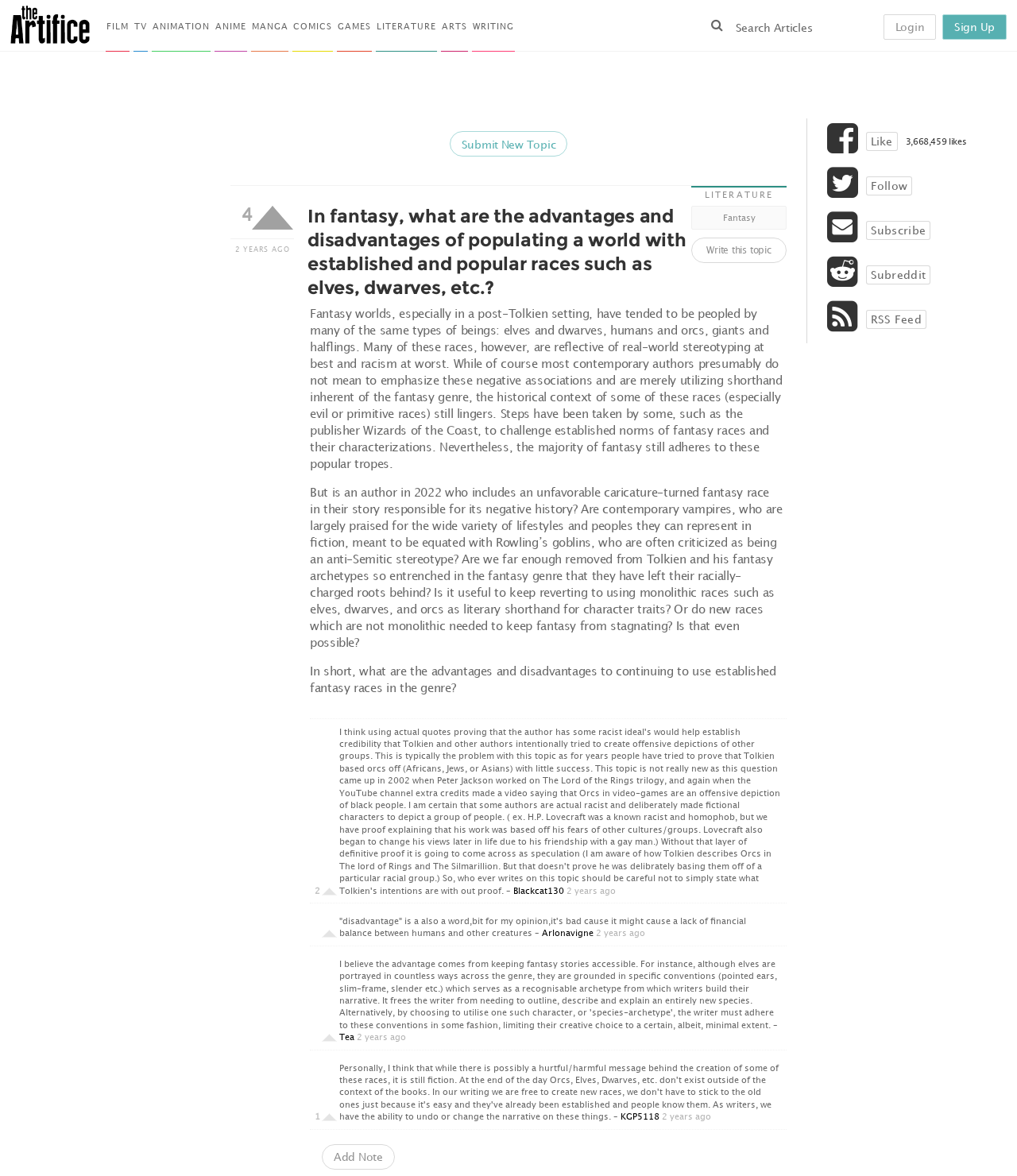How many likes does the topic have?
Using the information from the image, answer the question thoroughly.

The number of likes is displayed at the top of the webpage, next to the 'Like' button, and it shows that the topic has 3,668,459 likes.